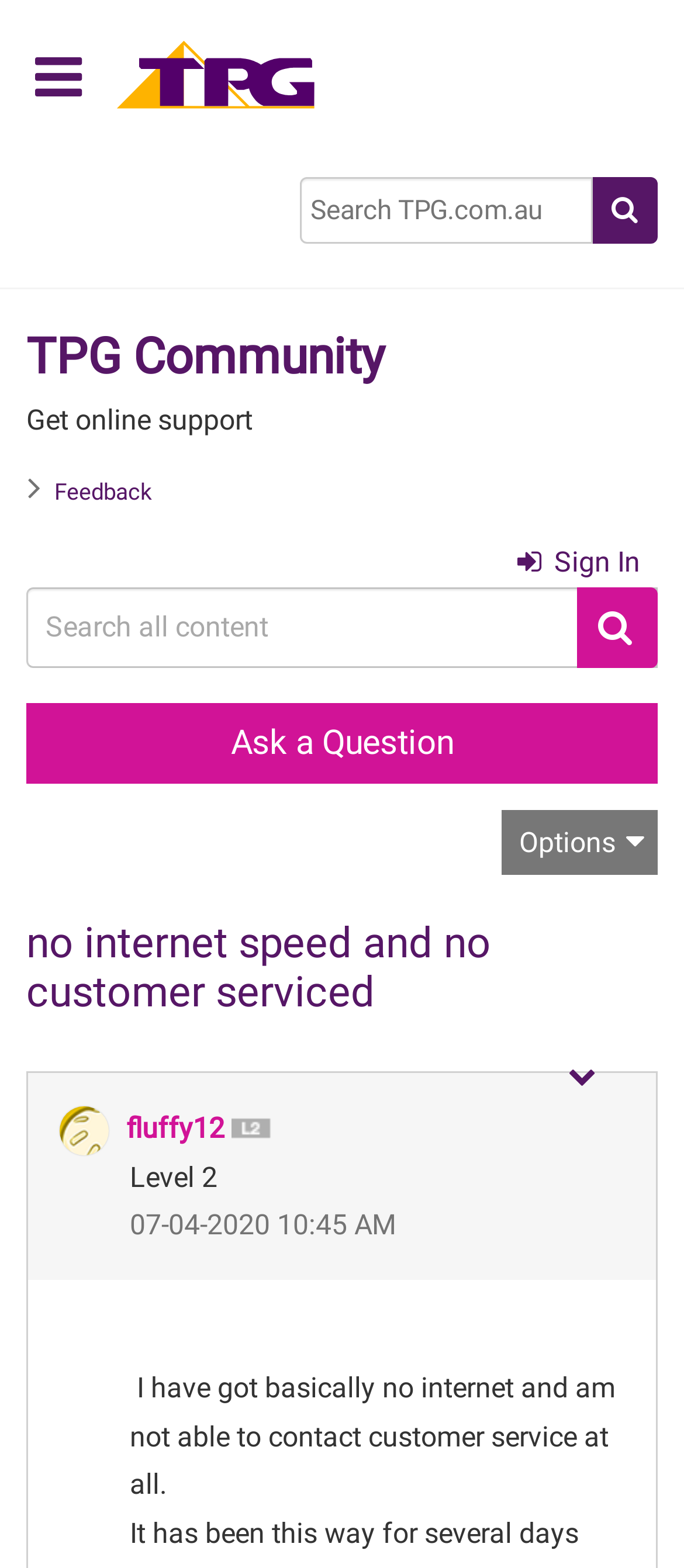Can you provide the bounding box coordinates for the element that should be clicked to implement the instruction: "Click the search button"?

[0.867, 0.112, 0.962, 0.155]